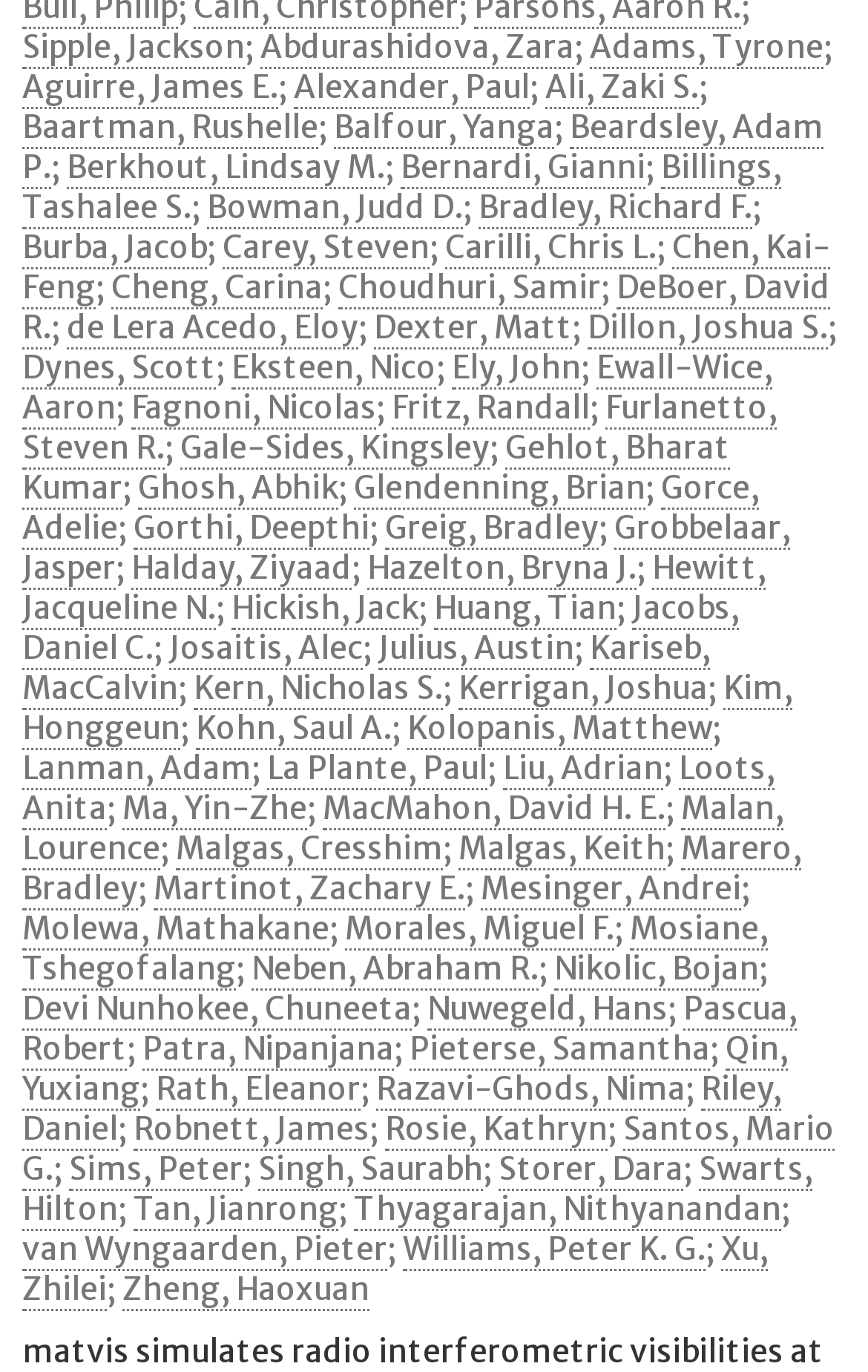Answer the following inquiry with a single word or phrase:
What is the name of the first person listed?

Sipple, Jackson